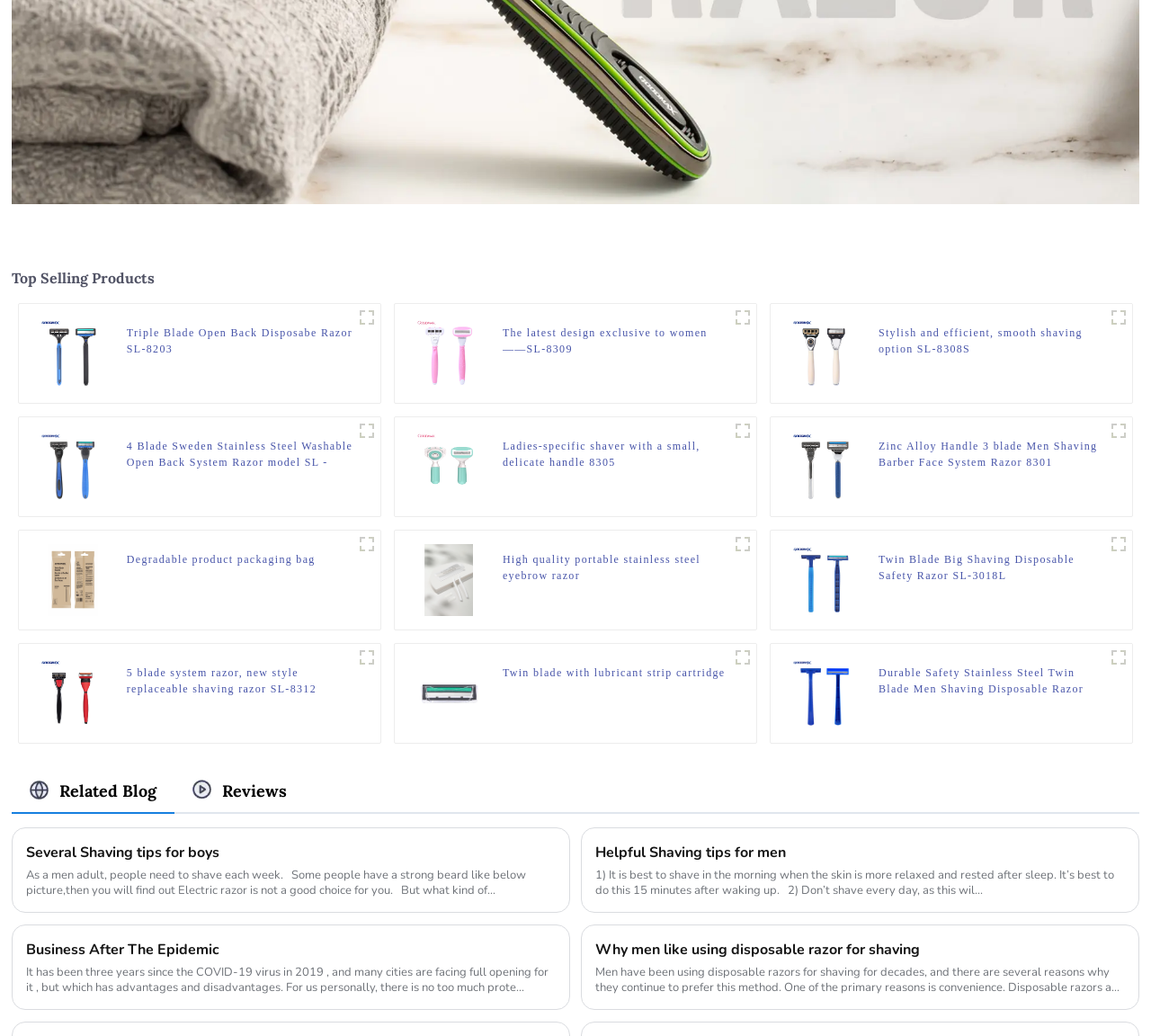Find the bounding box of the element with the following description: "title="Degradable product packaging bag"". The coordinates must be four float numbers between 0 and 1, formatted as [left, top, right, bottom].

[0.041, 0.551, 0.085, 0.566]